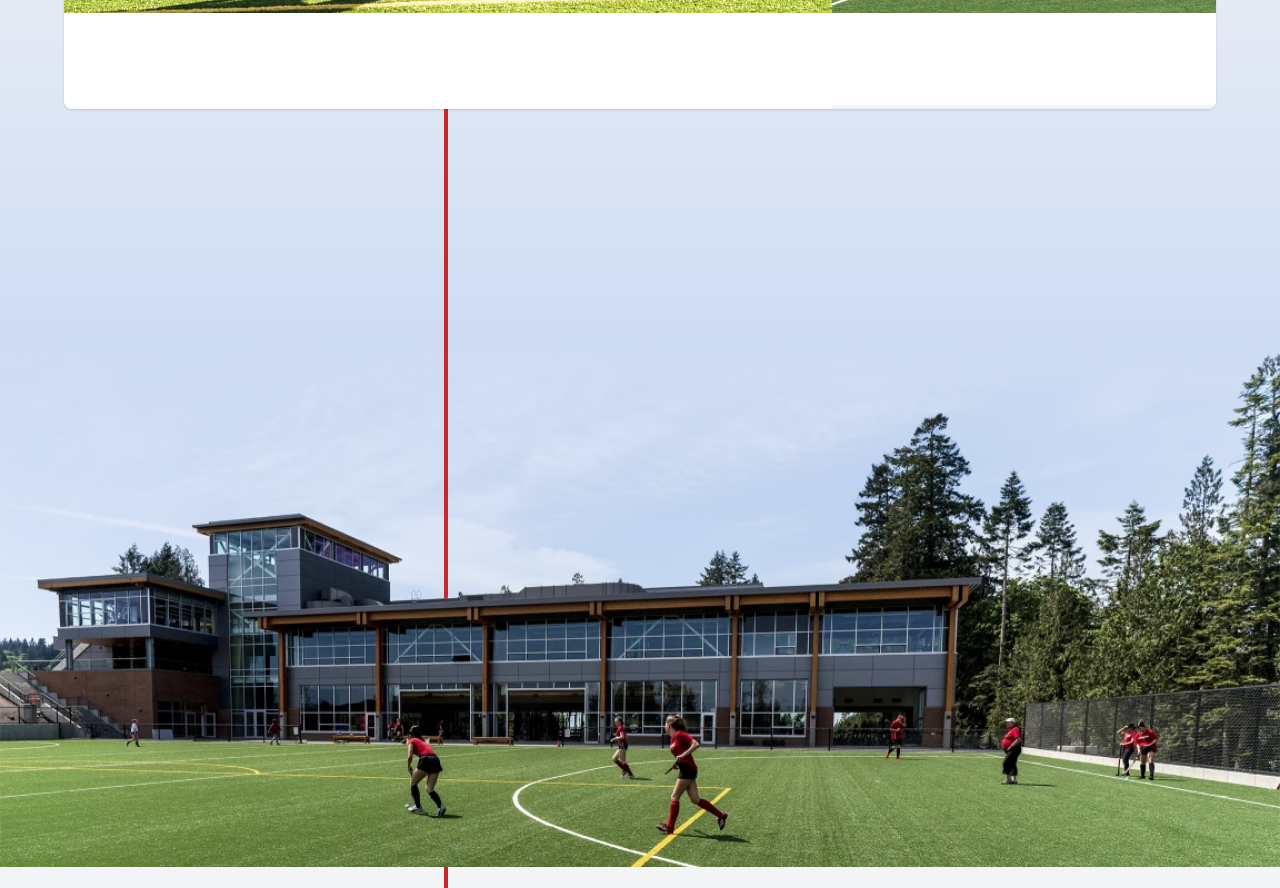Identify the bounding box coordinates of the element to click to follow this instruction: 'View Brentwood Centenary'. Ensure the coordinates are four float values between 0 and 1, provided as [left, top, right, bottom].

[0.25, 0.599, 0.307, 0.683]